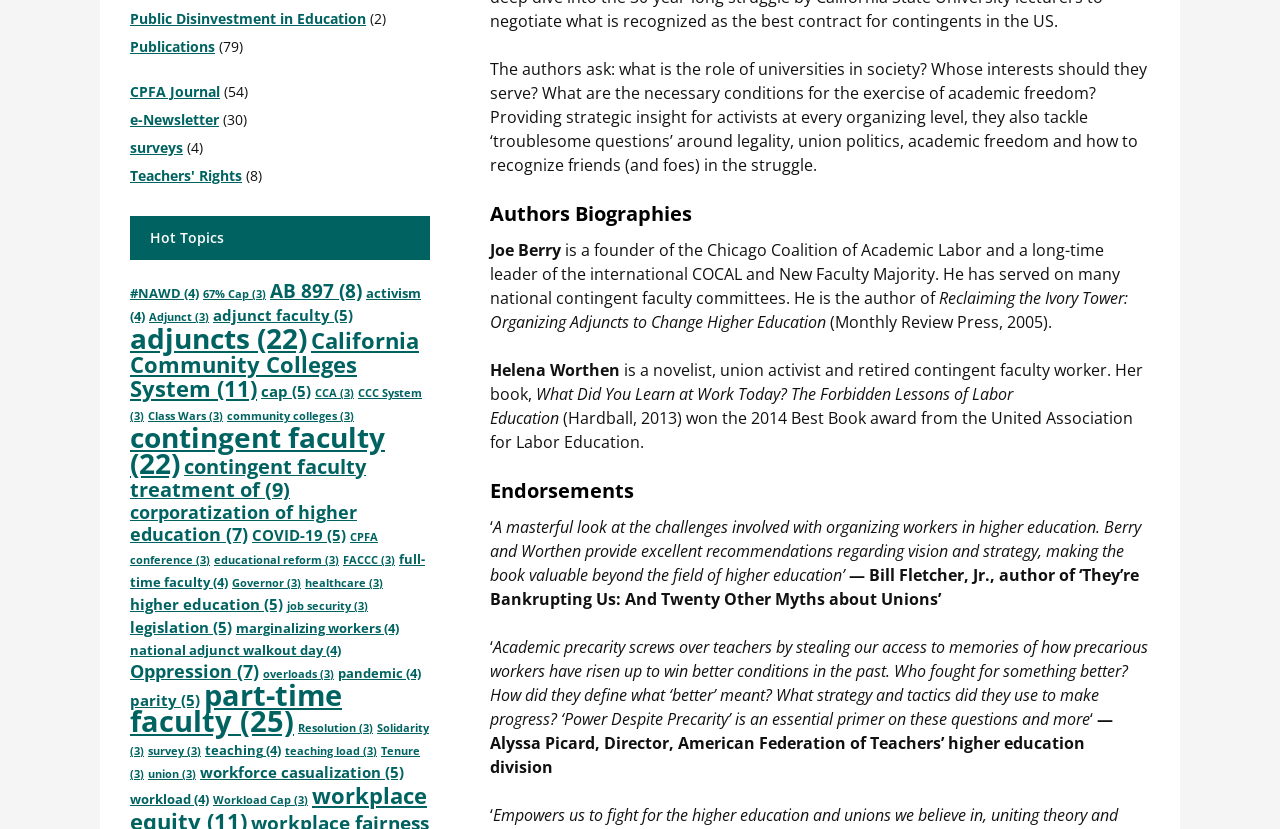Specify the bounding box coordinates of the element's region that should be clicked to achieve the following instruction: "View 'Authors Biographies'". The bounding box coordinates consist of four float numbers between 0 and 1, in the format [left, top, right, bottom].

[0.383, 0.242, 0.898, 0.273]